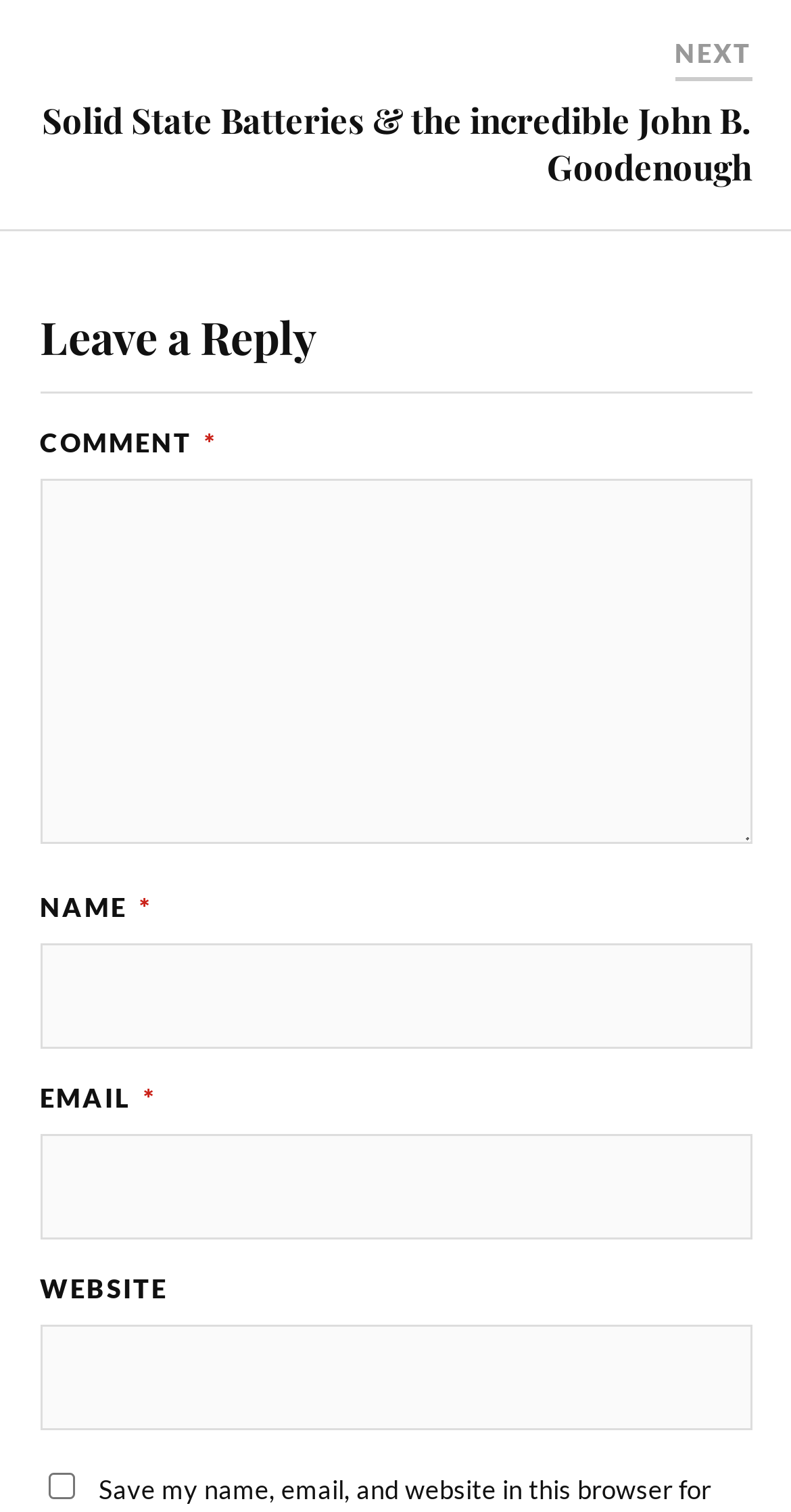Is the email field required?
Look at the image and answer with only one word or phrase.

Yes